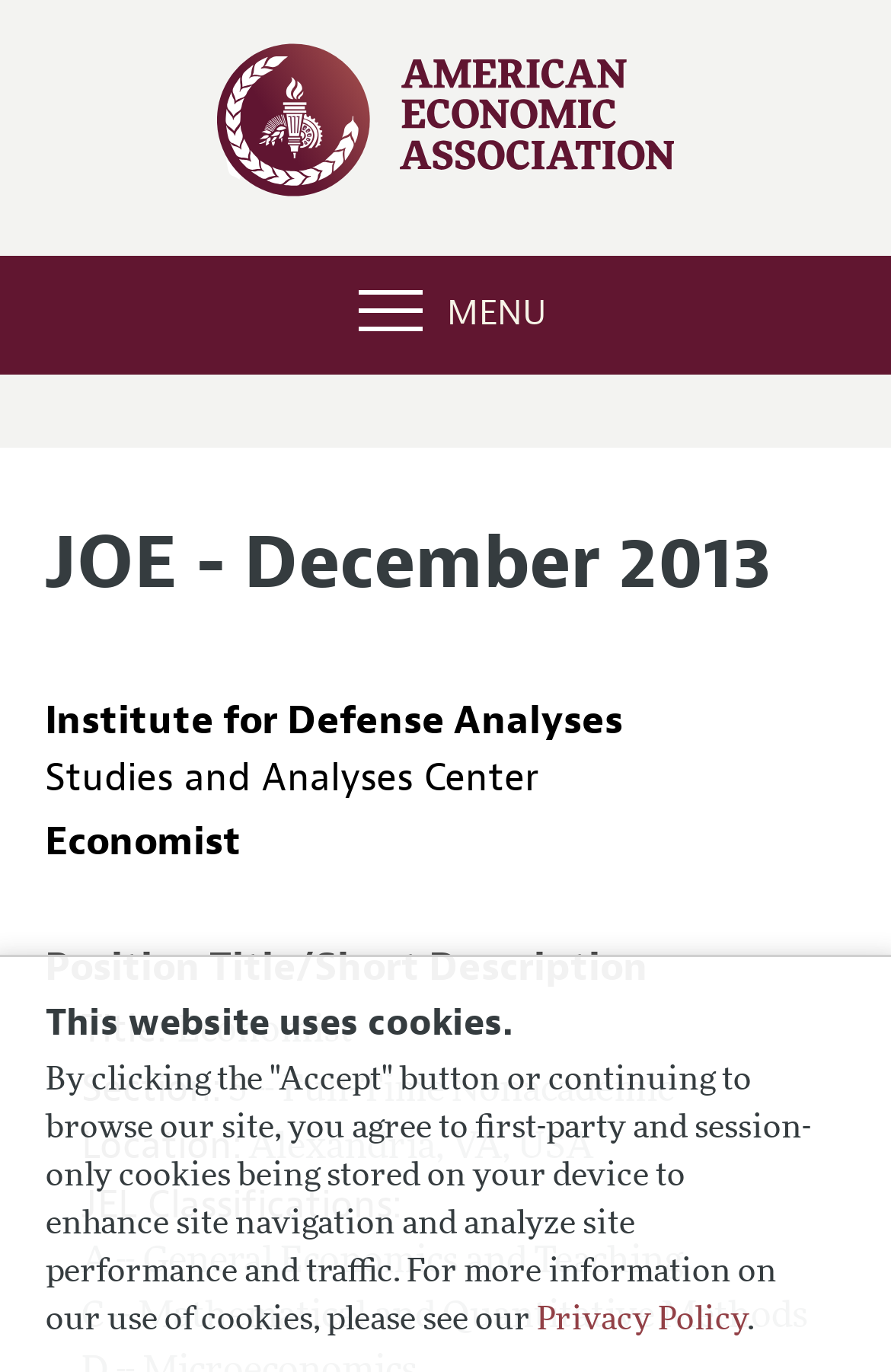Use the information in the screenshot to answer the question comprehensively: What is the name of the association?

The name of the association can be found in the heading element with the text 'American Economic Association' which is also the title of the webpage.